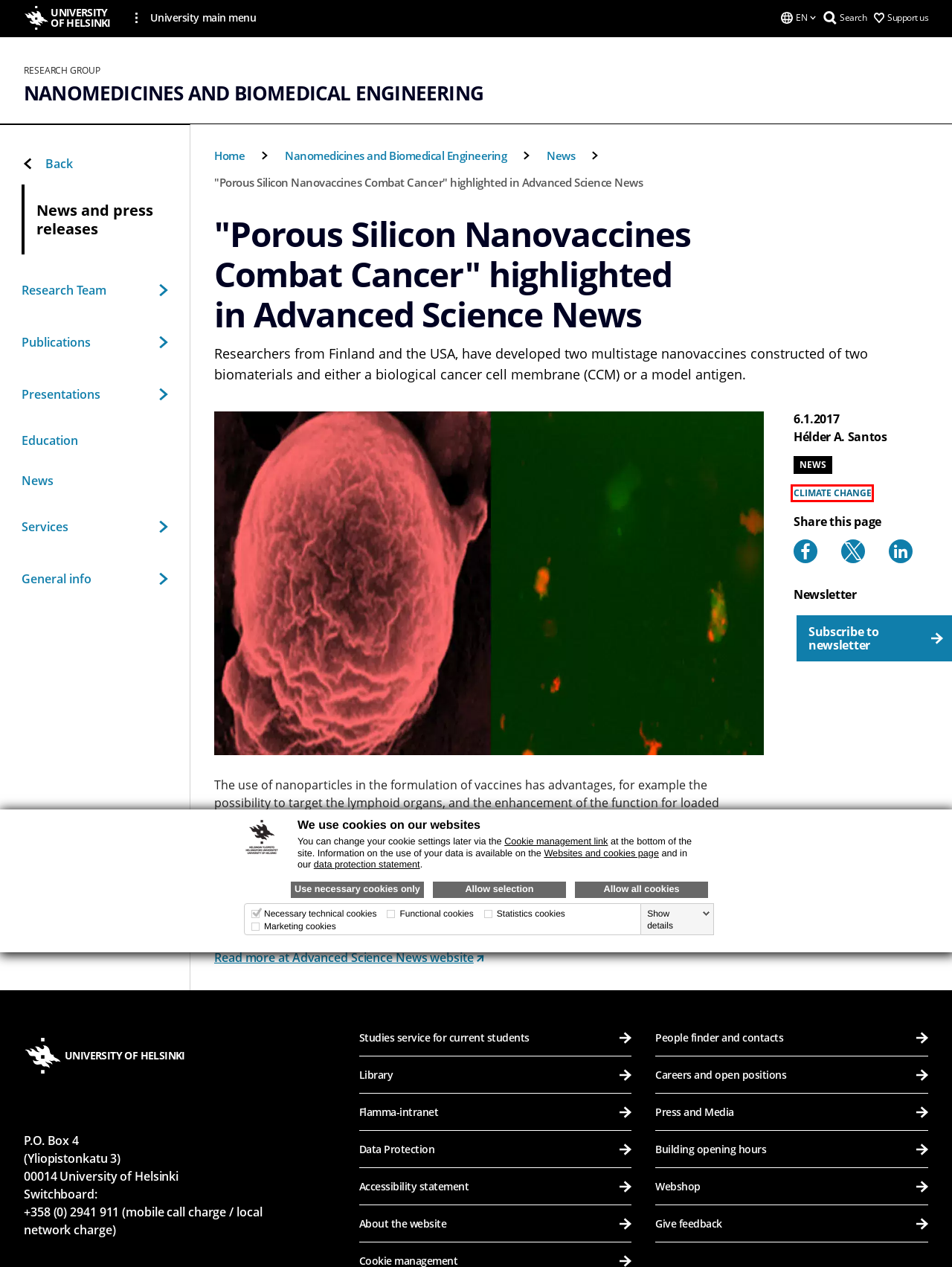Examine the screenshot of a webpage with a red bounding box around an element. Then, select the webpage description that best represents the new page after clicking the highlighted element. Here are the descriptions:
A. Web Login Service
B. Helsinki University Library | University of Helsinki
C. Support us | University of Helsinki
D. Data protection | University of Helsinki
E. Websites and Cookies | University of Helsinki
F. Studies
G. People finder | University of Helsinki
H. Climate change | News | University of Helsinki

H